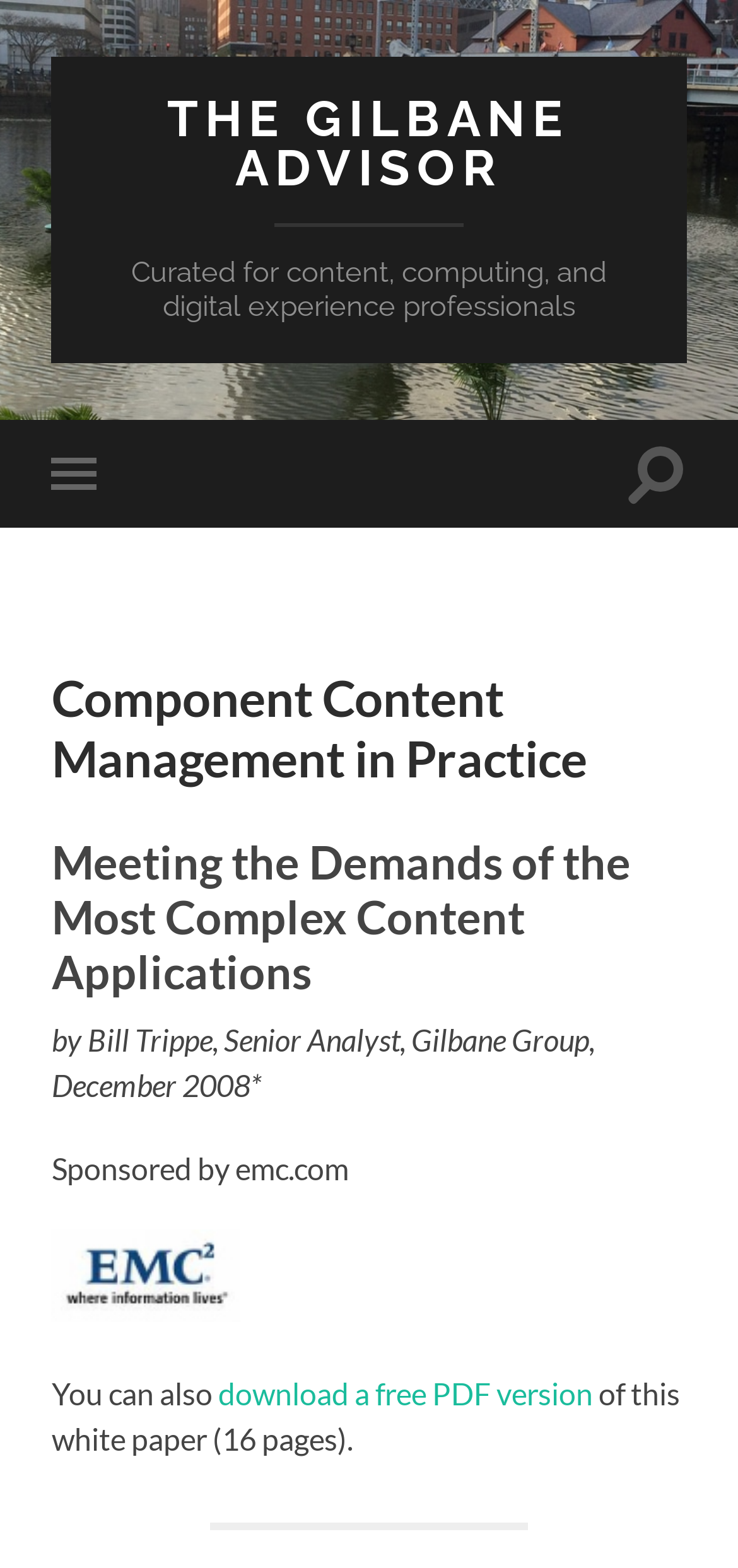Refer to the image and provide an in-depth answer to the question: 
How many pages does the white paper have?

I found the answer by looking at the StaticText element with the text 'of this white paper (16 pages).' which is below the heading 'Component Content Management in Practice'.